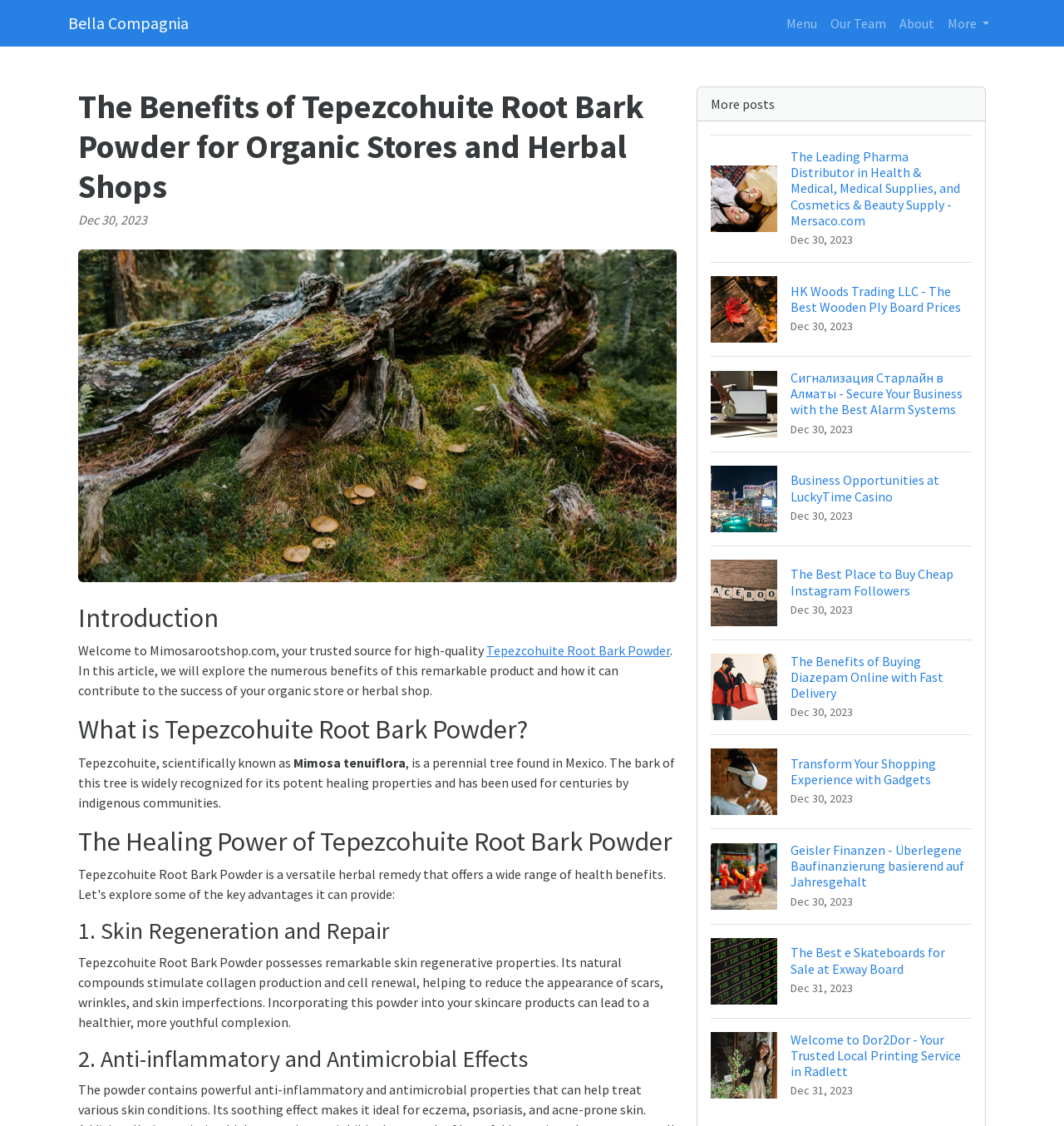Determine which piece of text is the heading of the webpage and provide it.

The Benefits of Tepezcohuite Root Bark Powder for Organic Stores and Herbal Shops